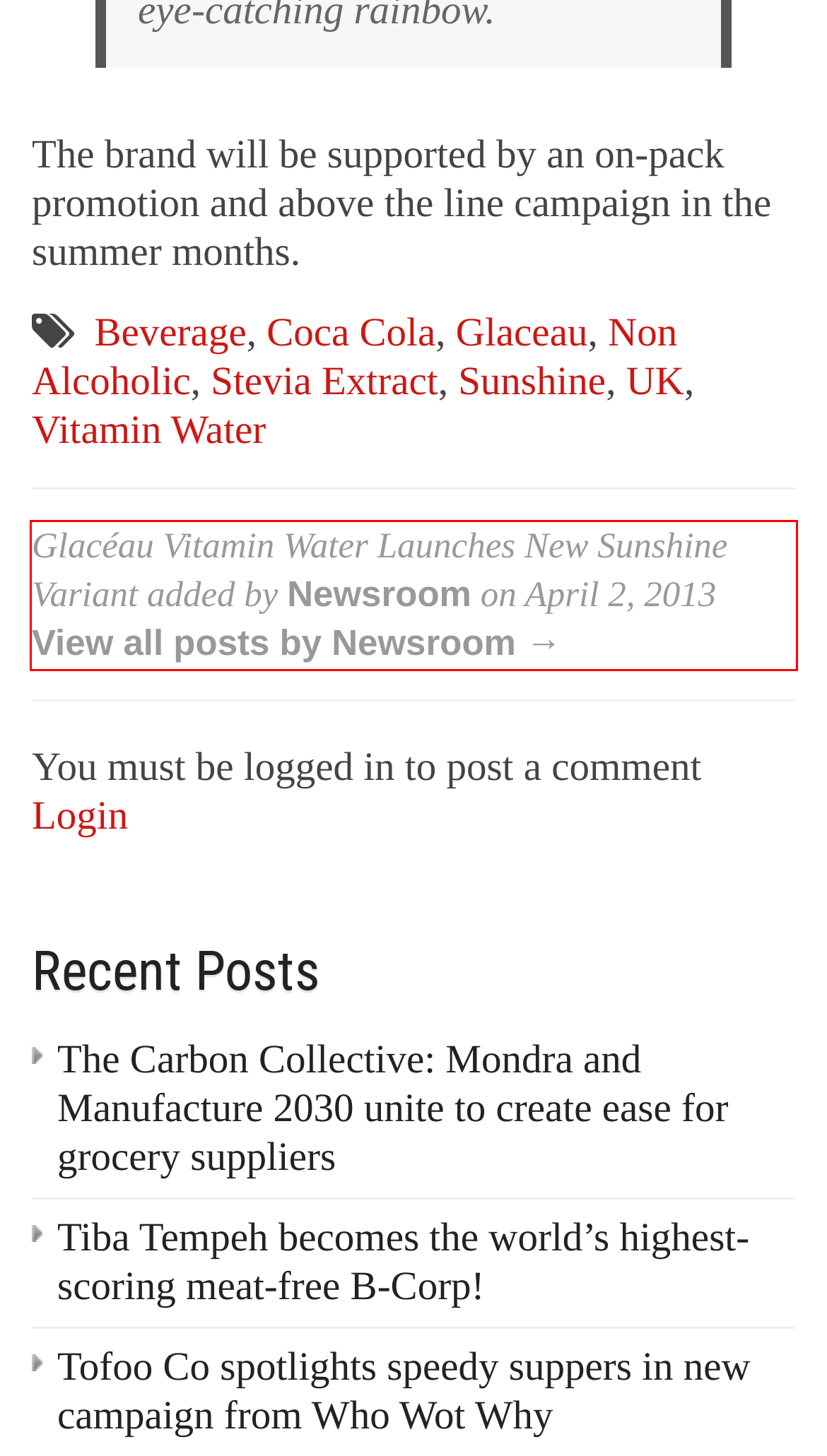You are provided with a screenshot of a webpage that includes a UI element enclosed in a red rectangle. Extract the text content inside this red rectangle.

Glacéau Vitamin Water Launches New Sunshine Variant added by Newsroom on April 2, 2013 View all posts by Newsroom →